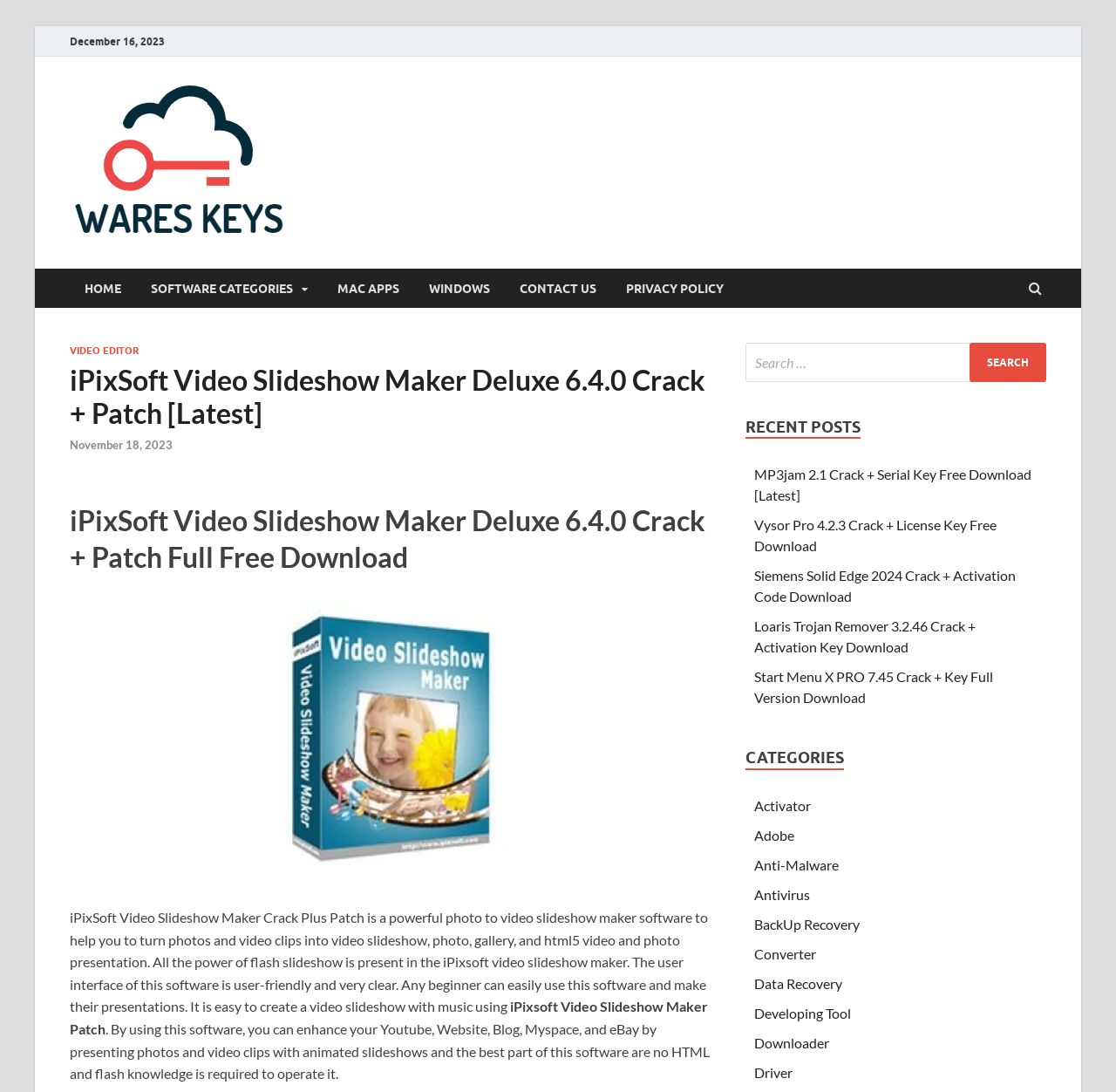What is the name of the software that can be downloaded from the webpage?
Look at the screenshot and respond with one word or a short phrase.

iPixSoft Video Slideshow Maker Deluxe 6.4.0 Crack + Patch